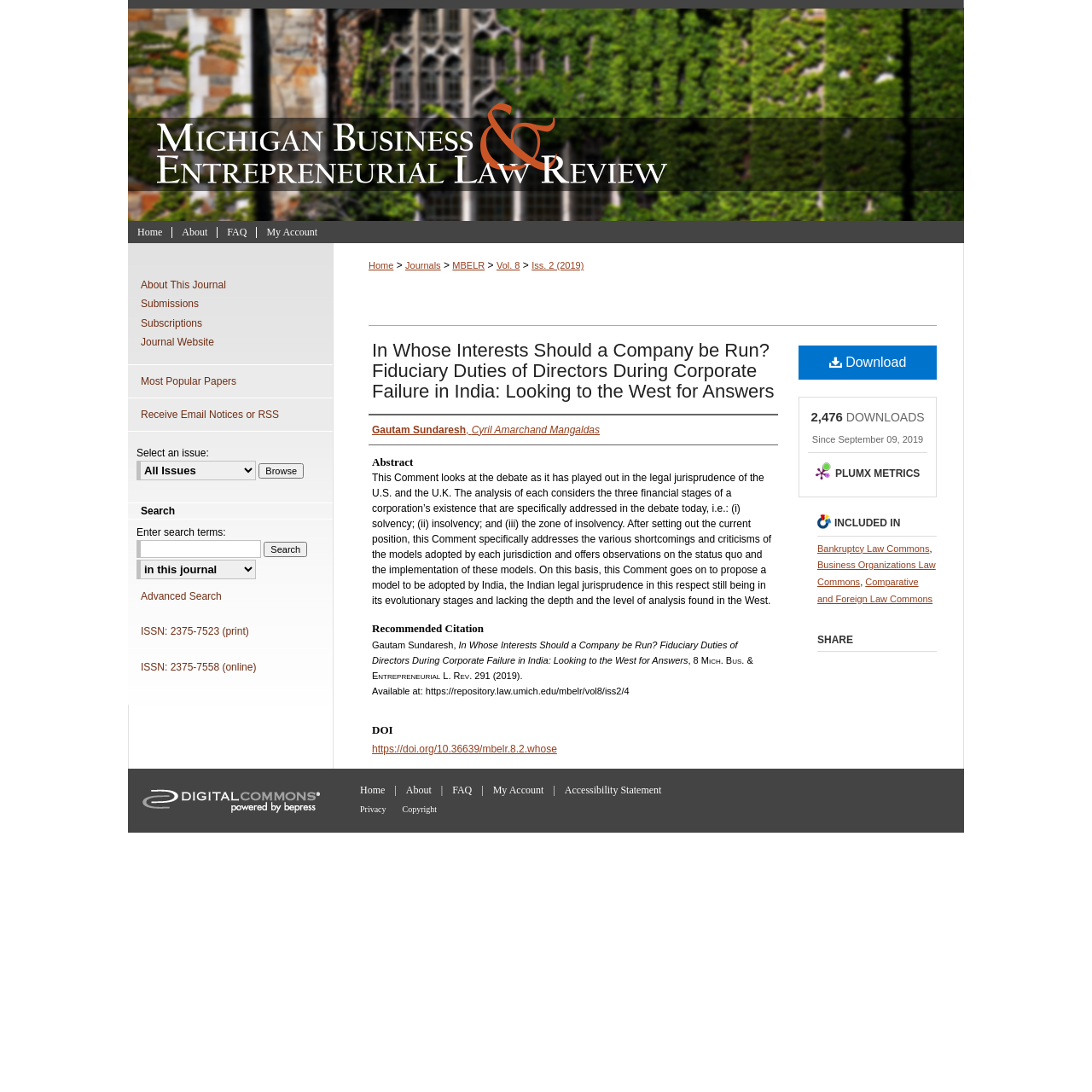Offer a meticulous caption that includes all visible features of the webpage.

This webpage is an academic article titled "In Whose Interests Should a Company be Run? Fiduciary Duties of Directors During Corporate Failure in India: Looking to the West for Answers" by Gautam Sundaresh. The article is published in the Michigan Business & Entrepreneurial Law Review, Volume 8, Issue 2, 2019.

At the top of the page, there is a menu link and a heading with the journal title. Below the heading, there are several links to navigate to different sections of the journal, including Home, About, FAQ, and My Account.

The article's title and author are displayed prominently, followed by a breadcrumb navigation showing the article's location within the journal. The abstract of the article is provided, which discusses the debate on fiduciary duties of directors during corporate failure in the US, UK, and India.

Below the abstract, there are links to download the article and view its metrics. The article has been downloaded 2,476 times since September 9, 2019. There is also a section showing the article's inclusion in various law commons, including Bankruptcy Law Commons and Business Organizations Law Commons.

On the right side of the page, there are several links to share the article, view its DOI, and access related information such as the journal's website and submission guidelines. There is also a search bar to search for other articles within the journal.

At the bottom of the page, there are links to the journal's ISSN numbers, both print and online, and a copyright statement. There is also a section with links to Elsevier - Digital Commons, Home, About, FAQ, and My Account.